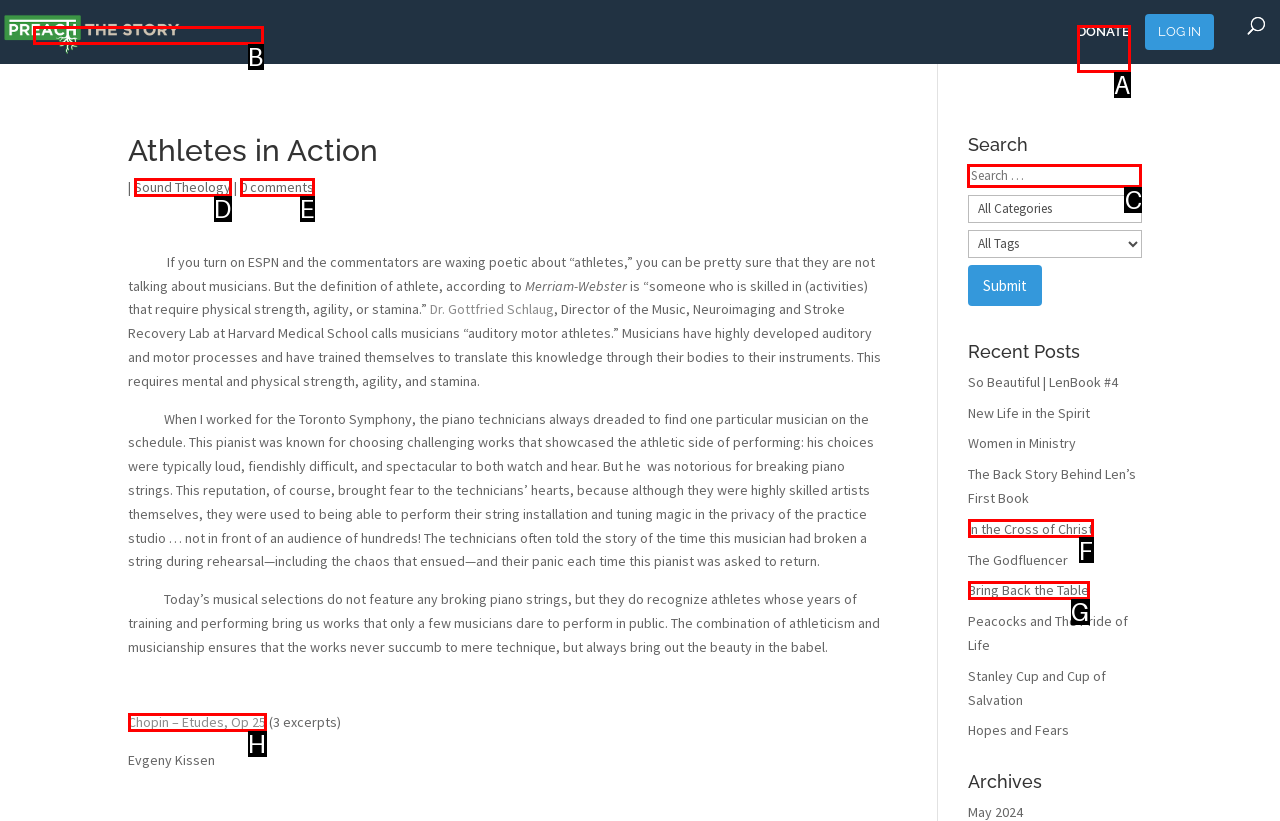Select the correct option from the given choices to perform this task: Search for something. Provide the letter of that option.

C